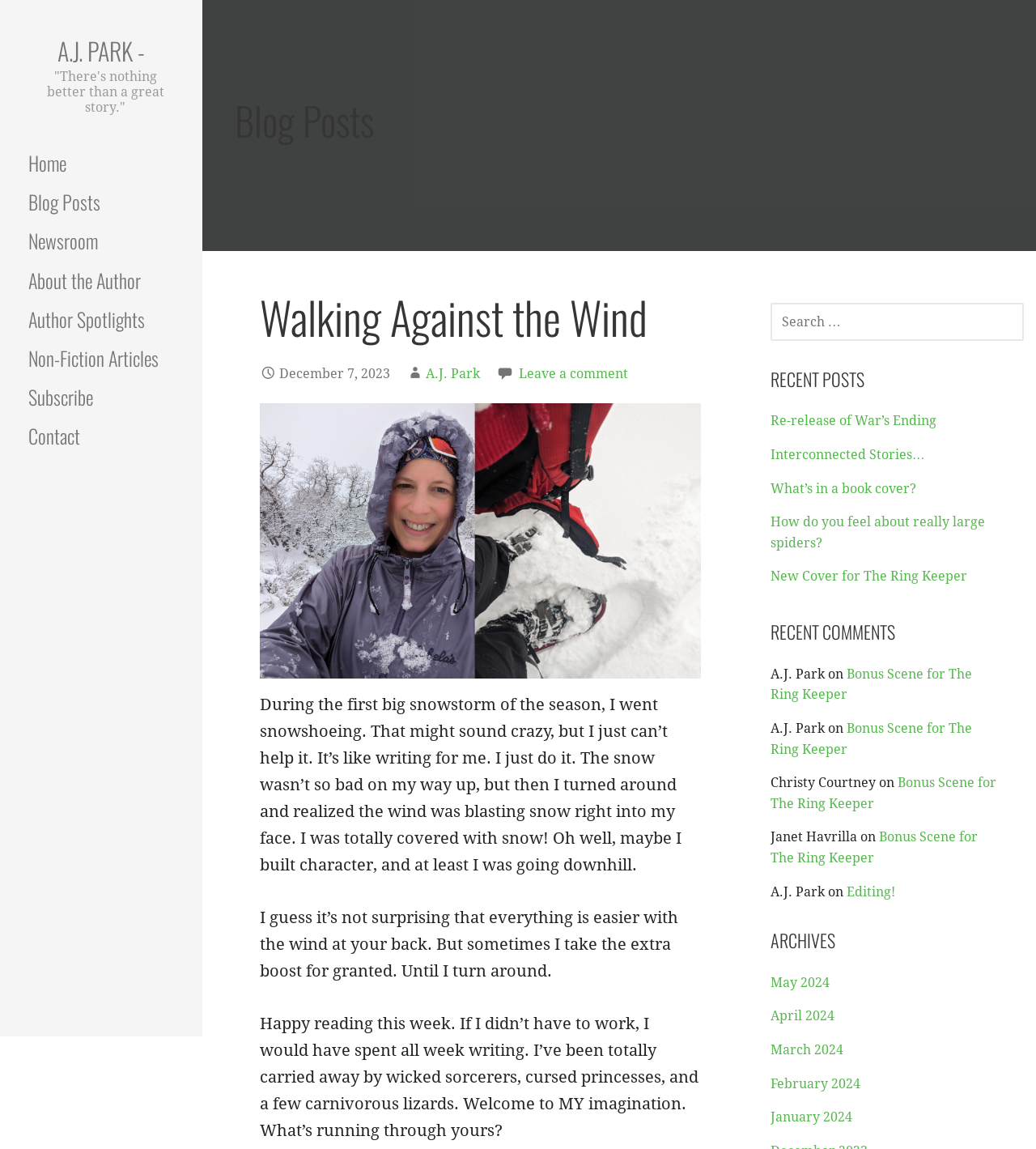Answer the following query with a single word or phrase:
What type of content is listed under 'RECENT POSTS'?

Blog posts